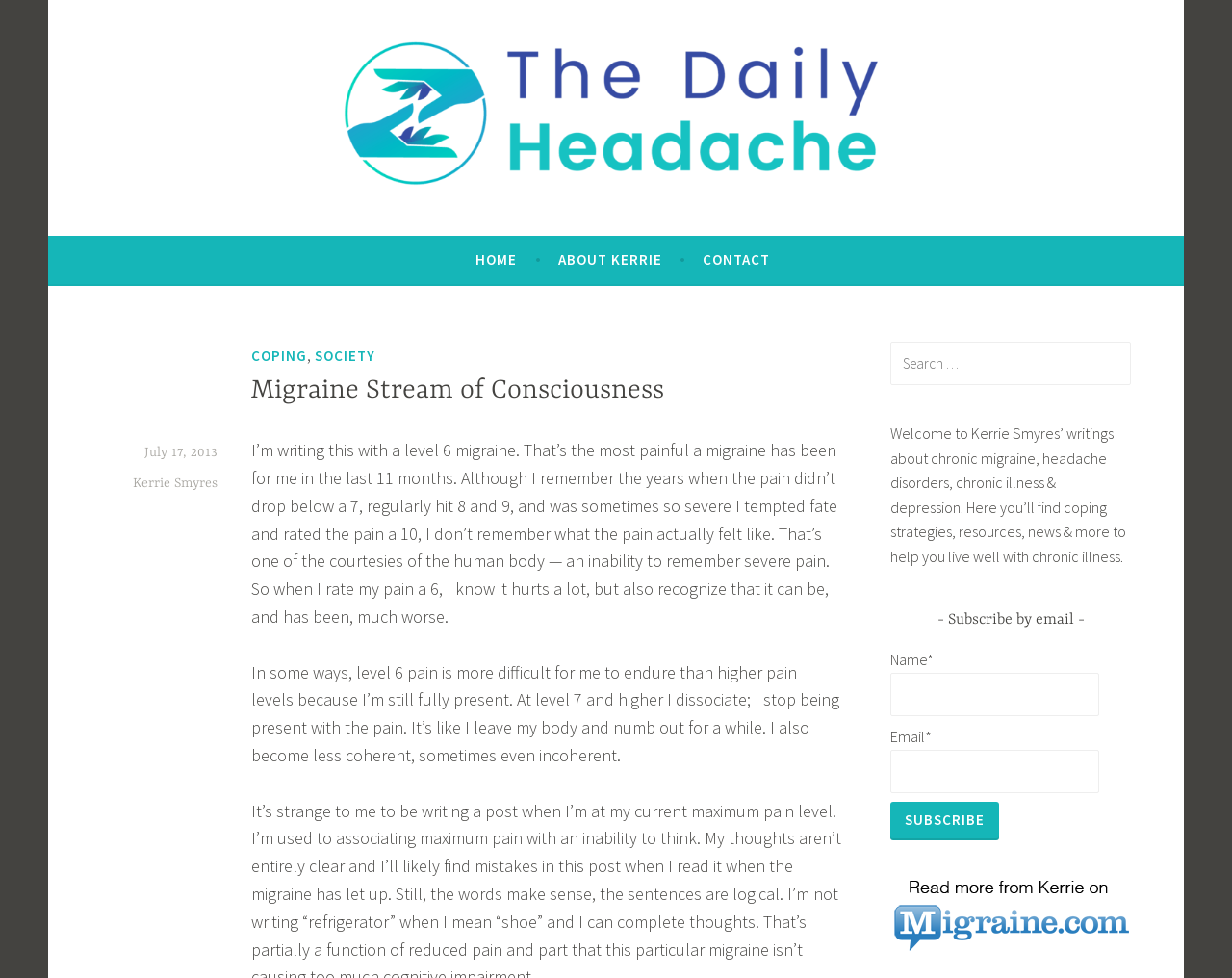What is the topic of the blog?
Please look at the screenshot and answer using one word or phrase.

Chronic migraine and illness